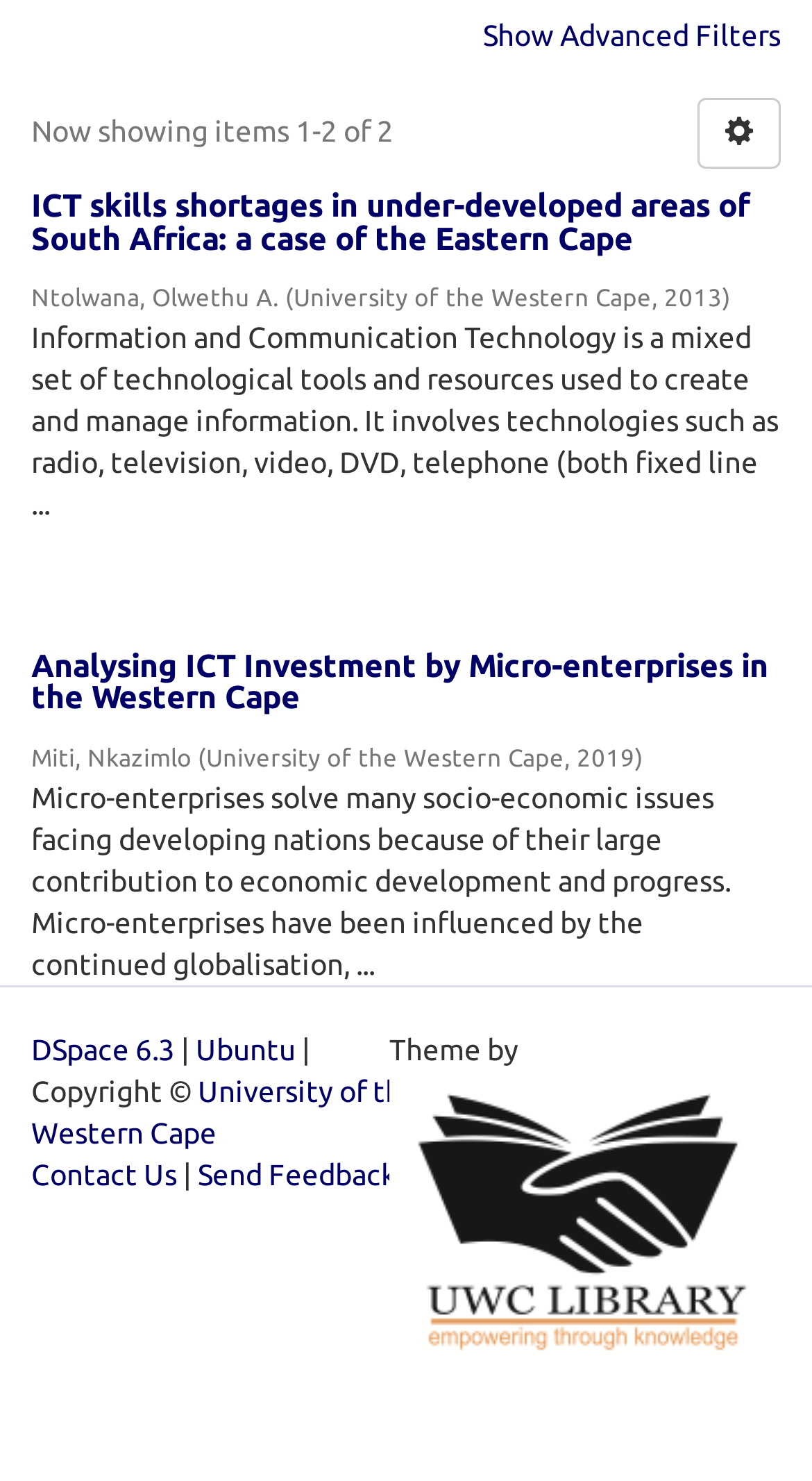Identify and provide the bounding box coordinates of the UI element described: "Contact Us". The coordinates should be formatted as [left, top, right, bottom], with each number being a float between 0 and 1.

[0.038, 0.782, 0.218, 0.804]